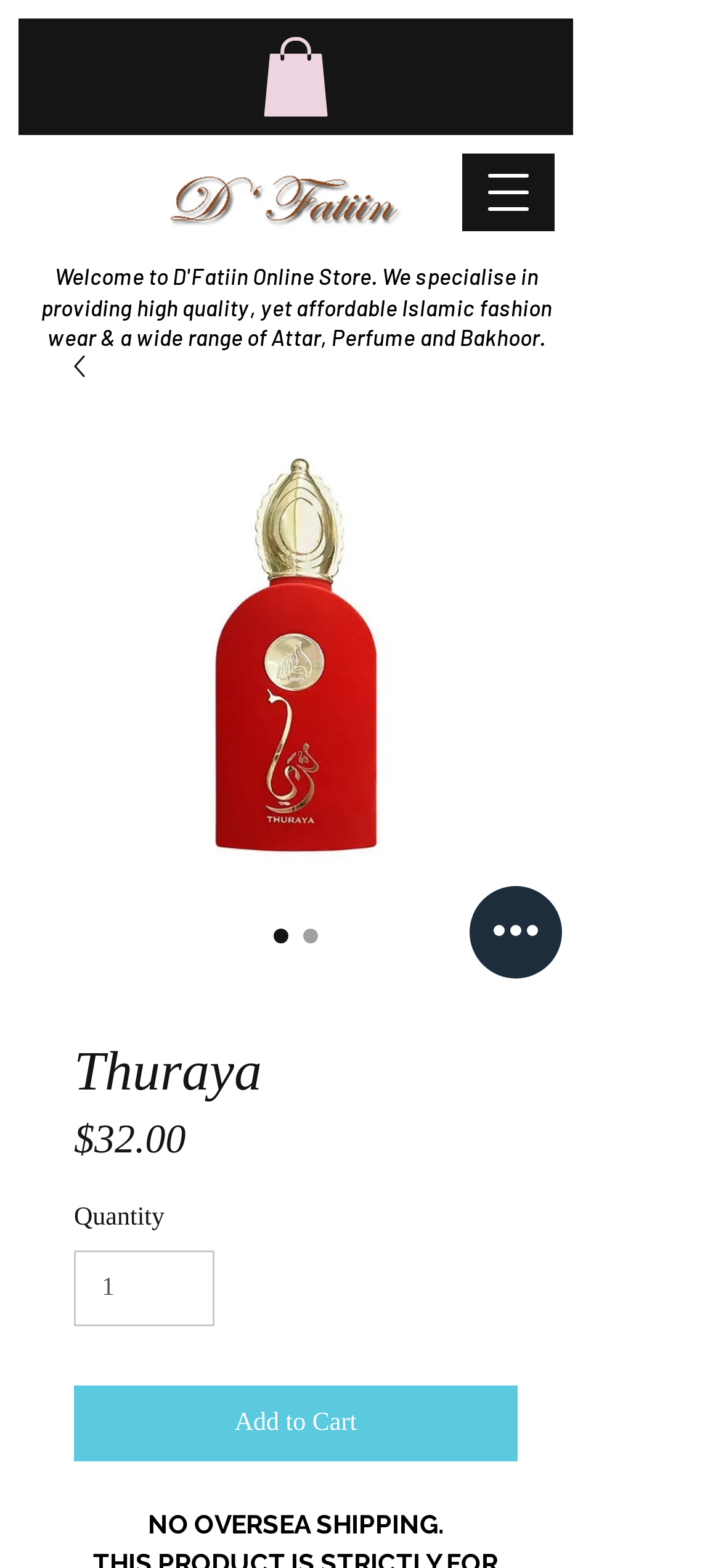What is the function of the radio buttons?
Provide a well-explained and detailed answer to the question.

I inferred the function of the radio buttons by their location and checked state, which suggests that they are used to select different options of the product 'Thuraya'.